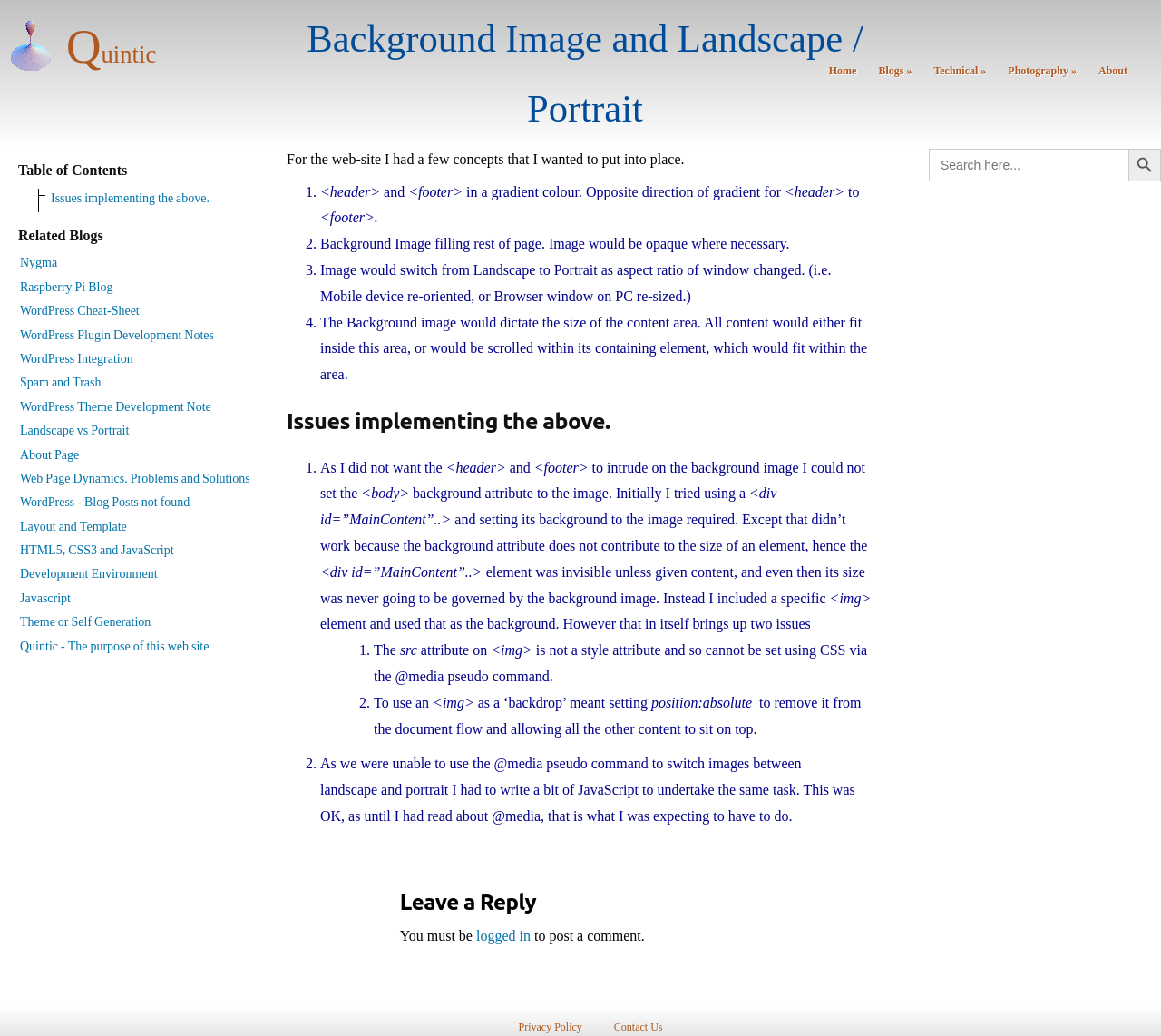Answer the question briefly using a single word or phrase: 
What is the last item in the table of contents?

Quintic - The purpose of this web site